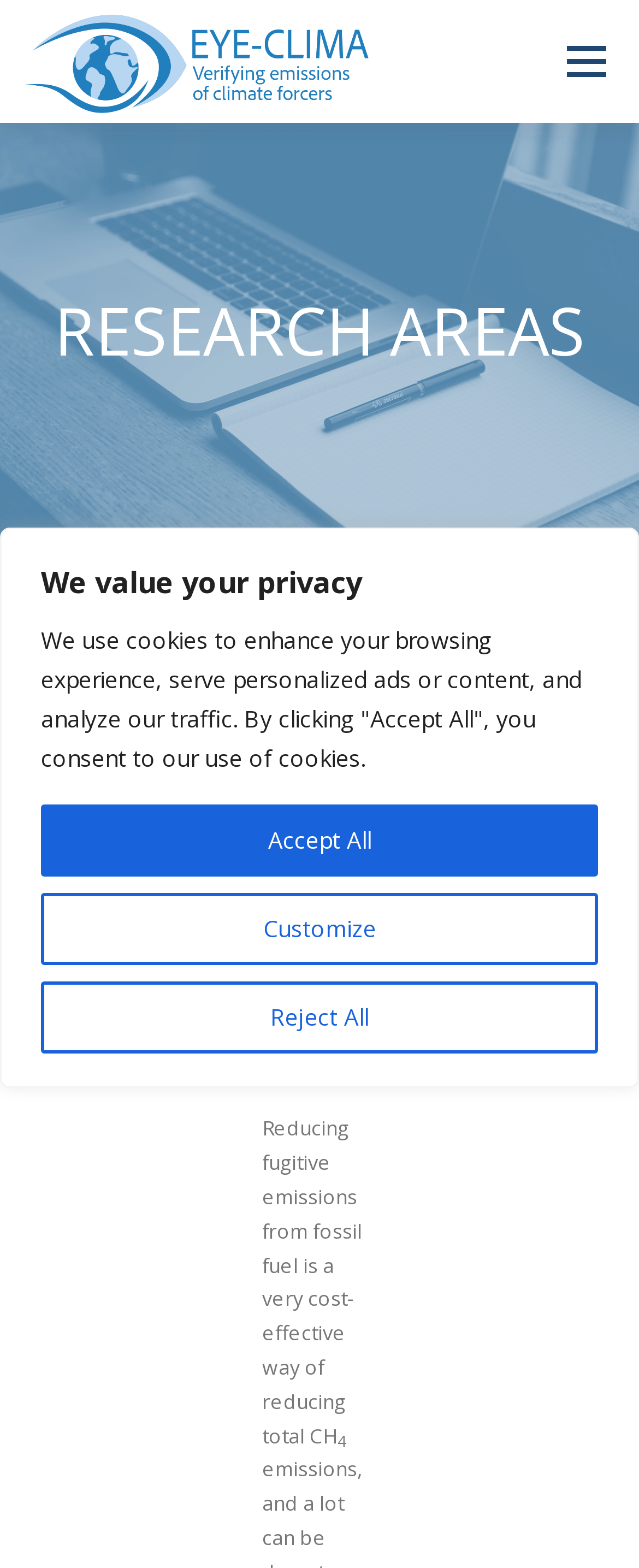Find the coordinates for the bounding box of the element with this description: "Accept All".

[0.064, 0.513, 0.936, 0.559]